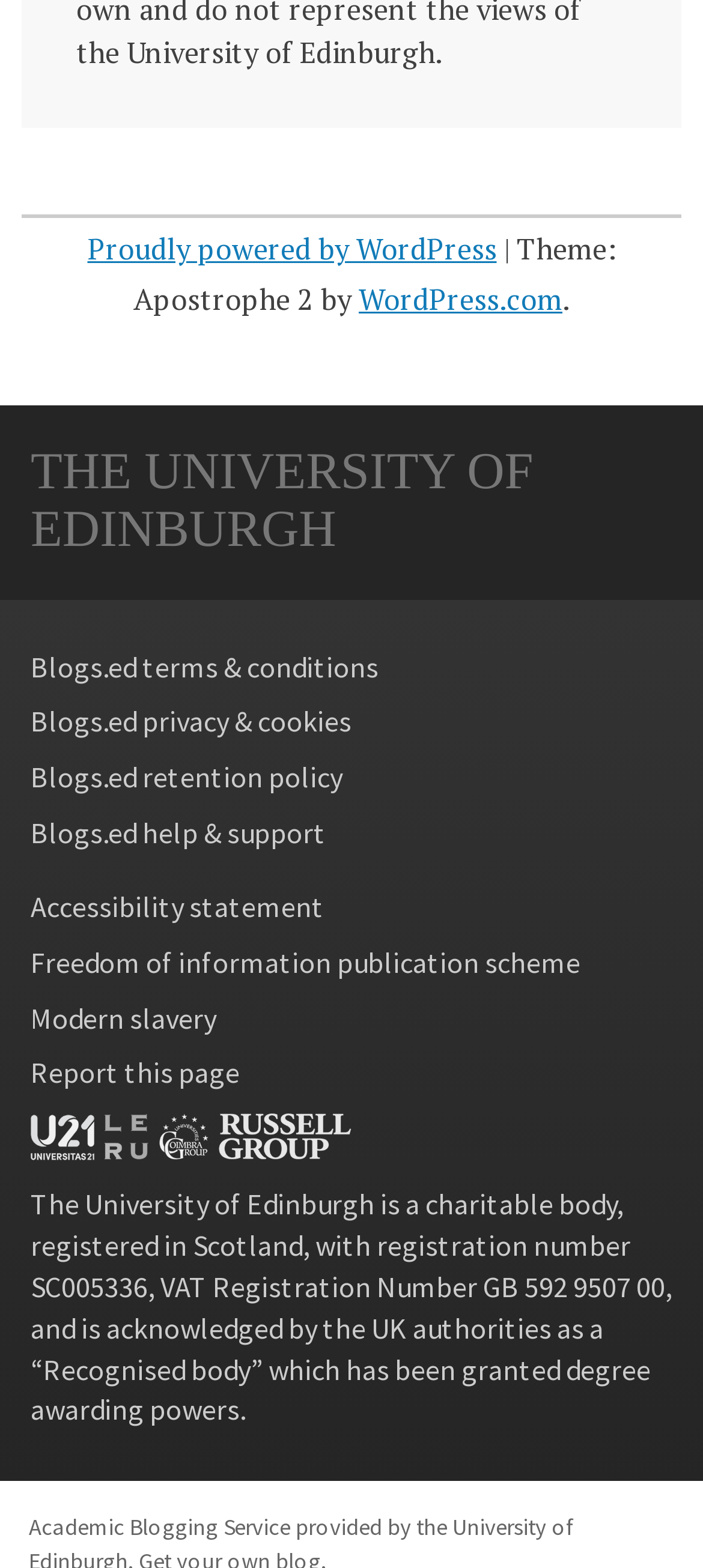Identify and provide the bounding box coordinates of the UI element described: "Freedom of information publication scheme". The coordinates should be formatted as [left, top, right, bottom], with each number being a float between 0 and 1.

[0.044, 0.602, 0.826, 0.625]